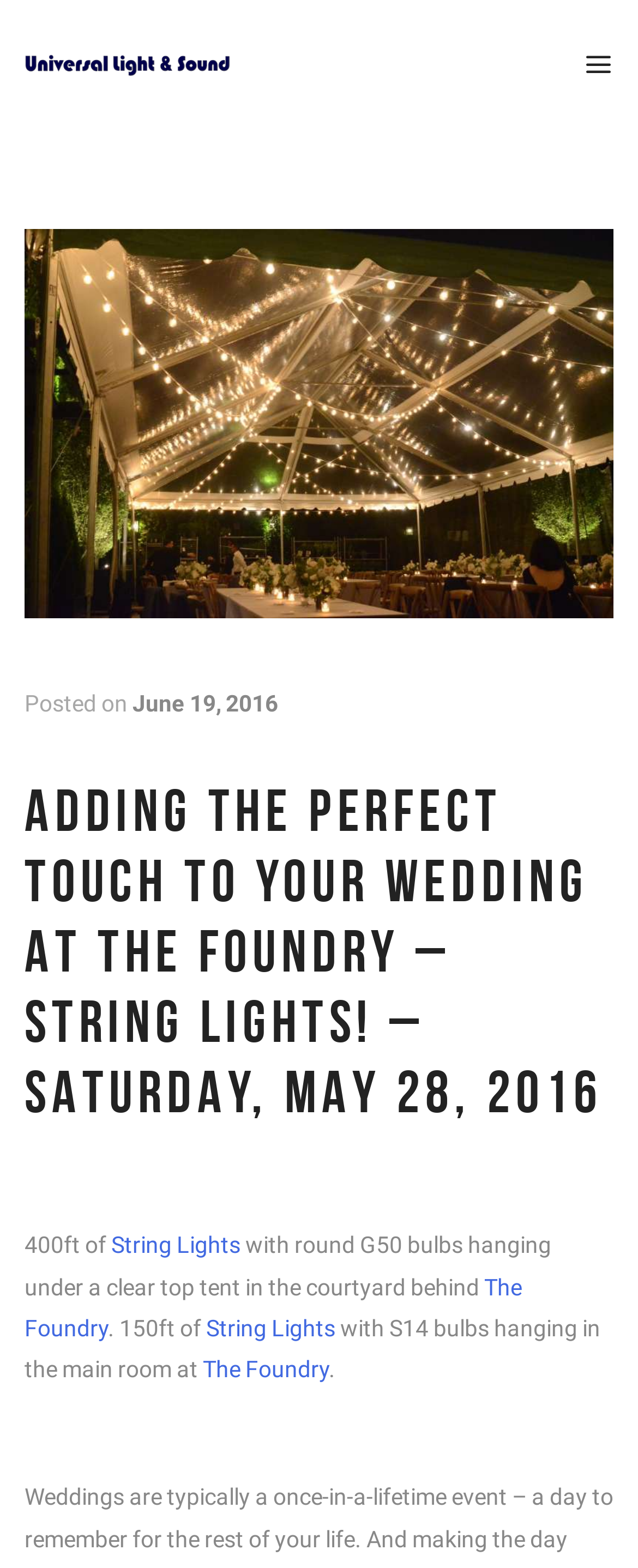From the webpage screenshot, identify the region described by alt="Universal Light & Sound". Provide the bounding box coordinates as (top-left x, top-left y, bottom-right x, bottom-right y), with each value being a floating point number between 0 and 1.

[0.038, 0.035, 0.362, 0.049]